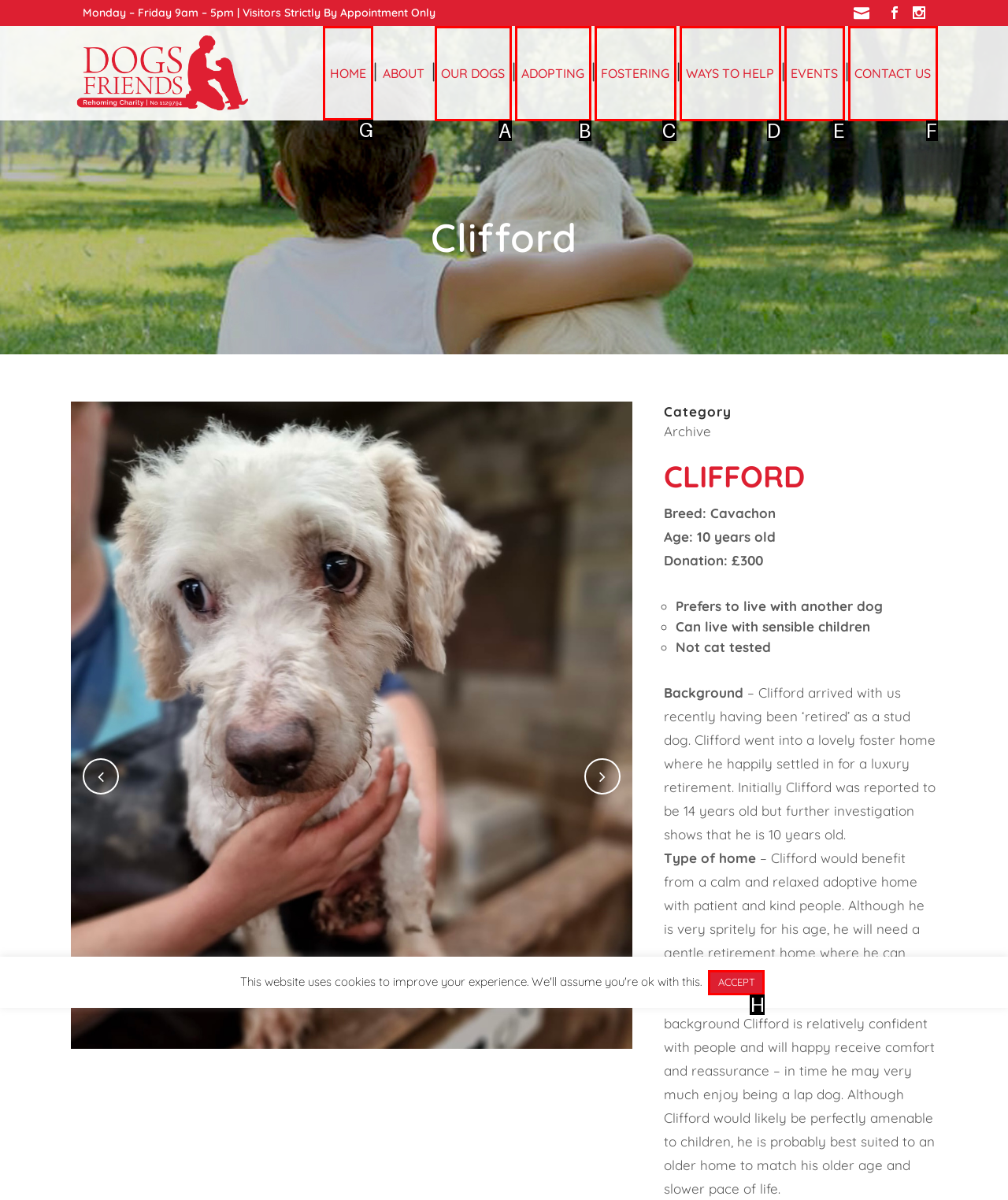Identify the HTML element to click to execute this task: Click the HOME link Respond with the letter corresponding to the proper option.

G